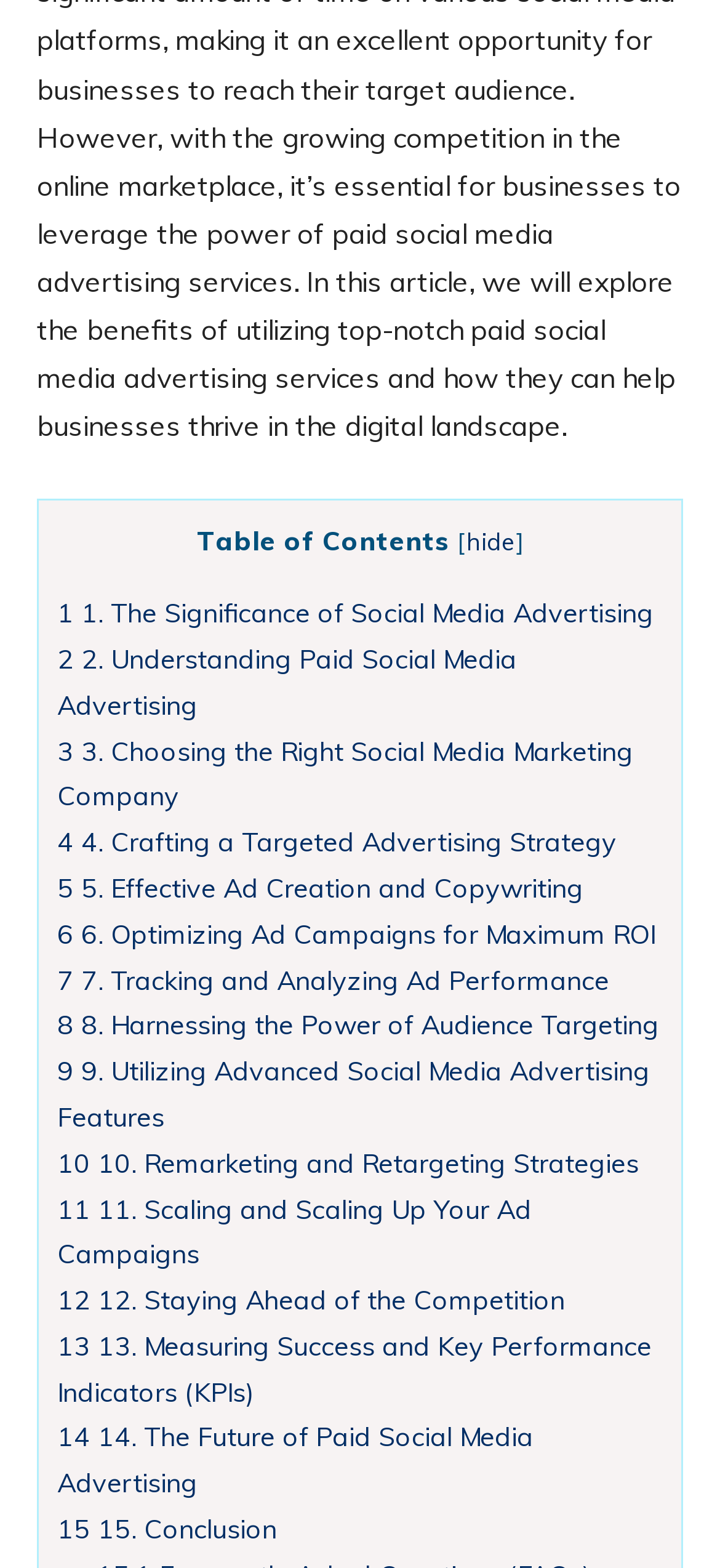Locate the coordinates of the bounding box for the clickable region that fulfills this instruction: "go to conclusion".

[0.079, 0.965, 0.385, 0.986]